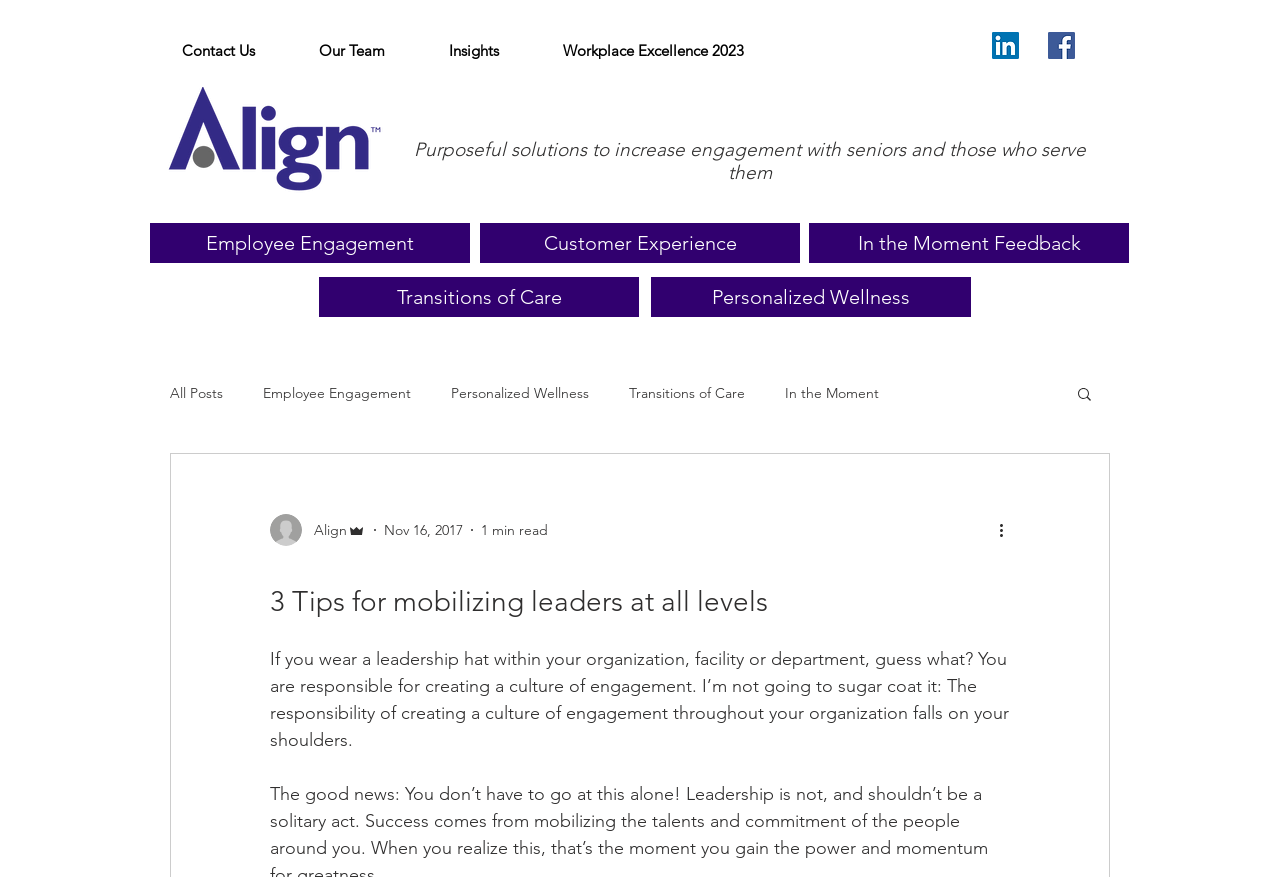Utilize the details in the image to thoroughly answer the following question: What is the navigation section below the social bar?

The navigation element with the text 'blog' is located below the social bar, which contains links to LinkedIn and Facebook.